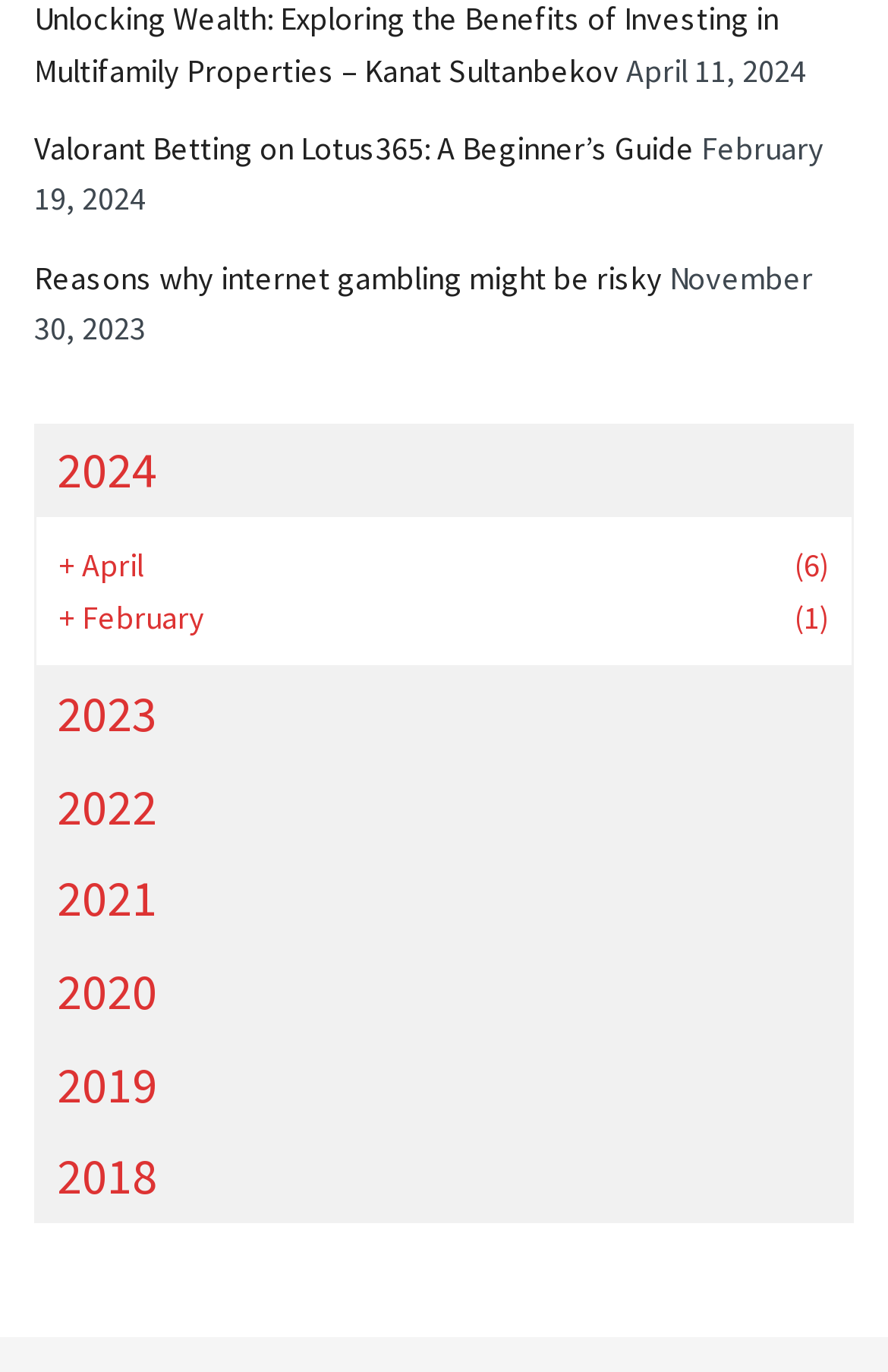What is the latest year listed?
Look at the image and respond with a one-word or short phrase answer.

2024